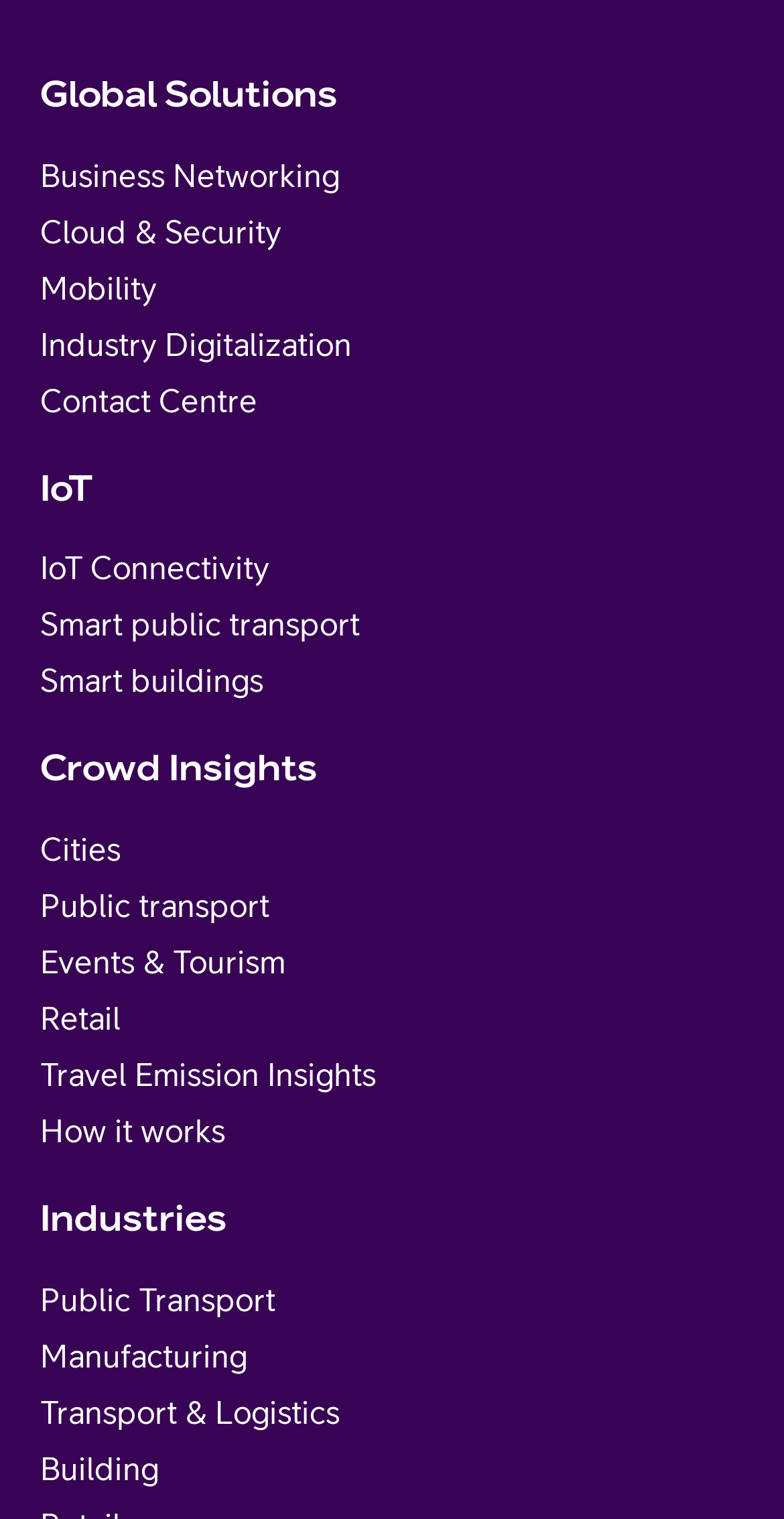Please find the bounding box coordinates of the clickable region needed to complete the following instruction: "Discover How it works". The bounding box coordinates must consist of four float numbers between 0 and 1, i.e., [left, top, right, bottom].

[0.051, 0.732, 0.287, 0.756]